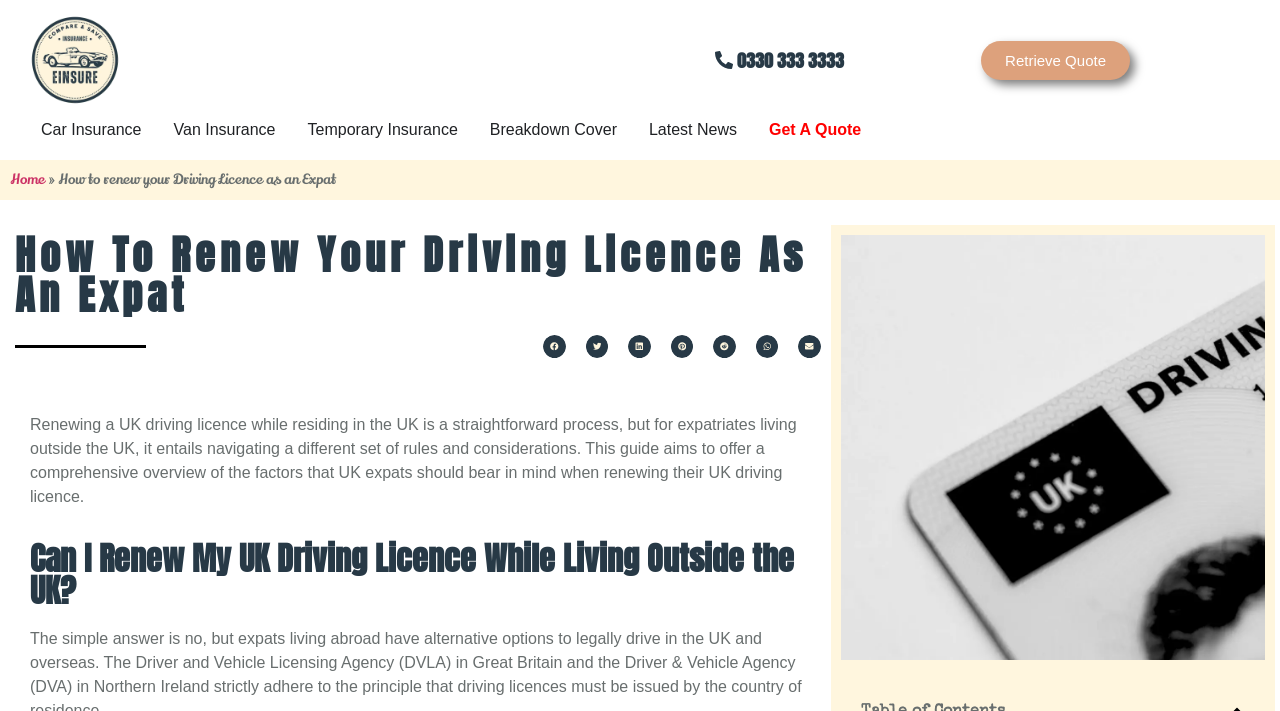Locate the bounding box coordinates of the item that should be clicked to fulfill the instruction: "Retrieve a quote".

[0.766, 0.057, 0.883, 0.112]